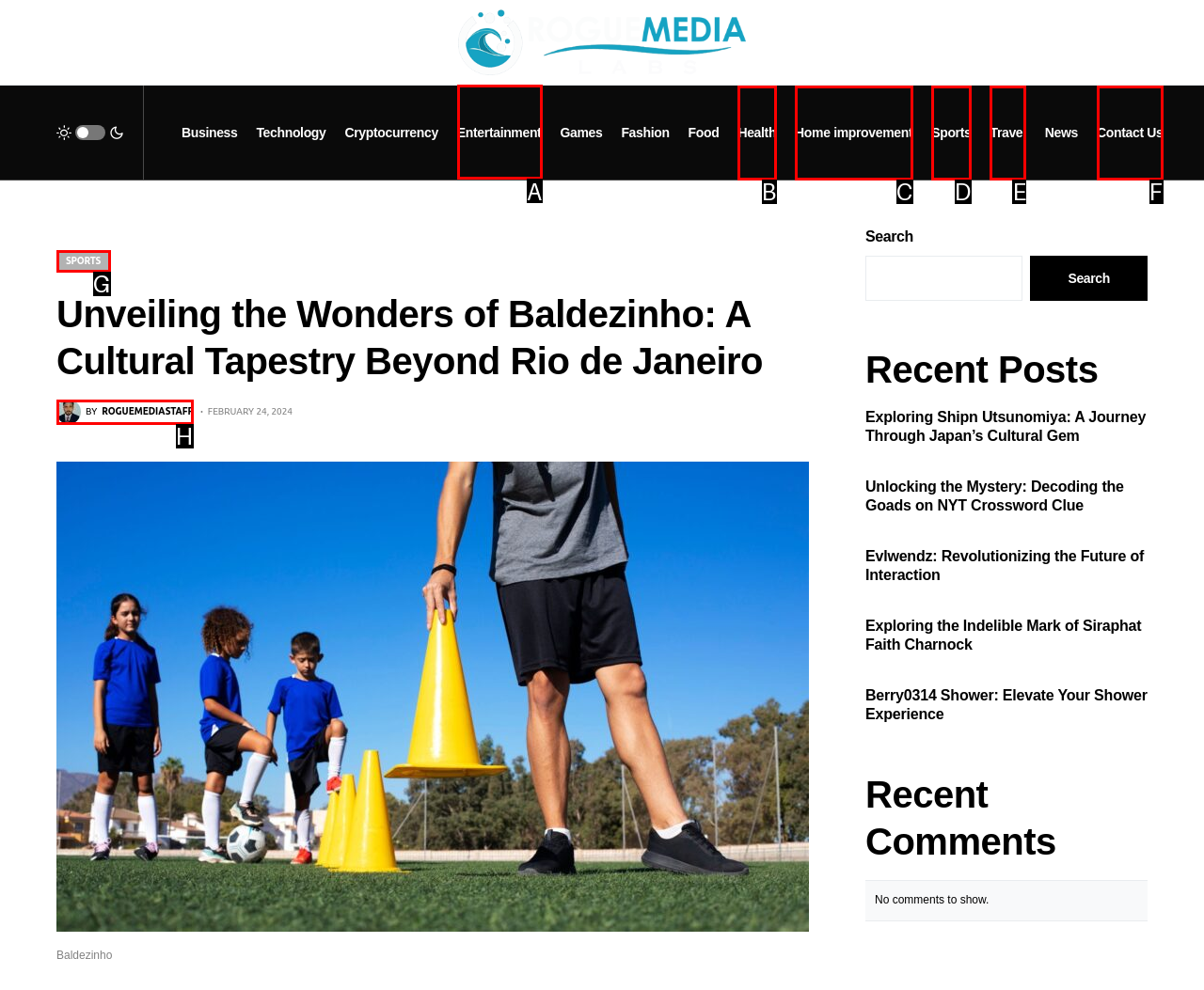Which option should I select to accomplish the task: Explore the Entertainment section? Respond with the corresponding letter from the given choices.

A